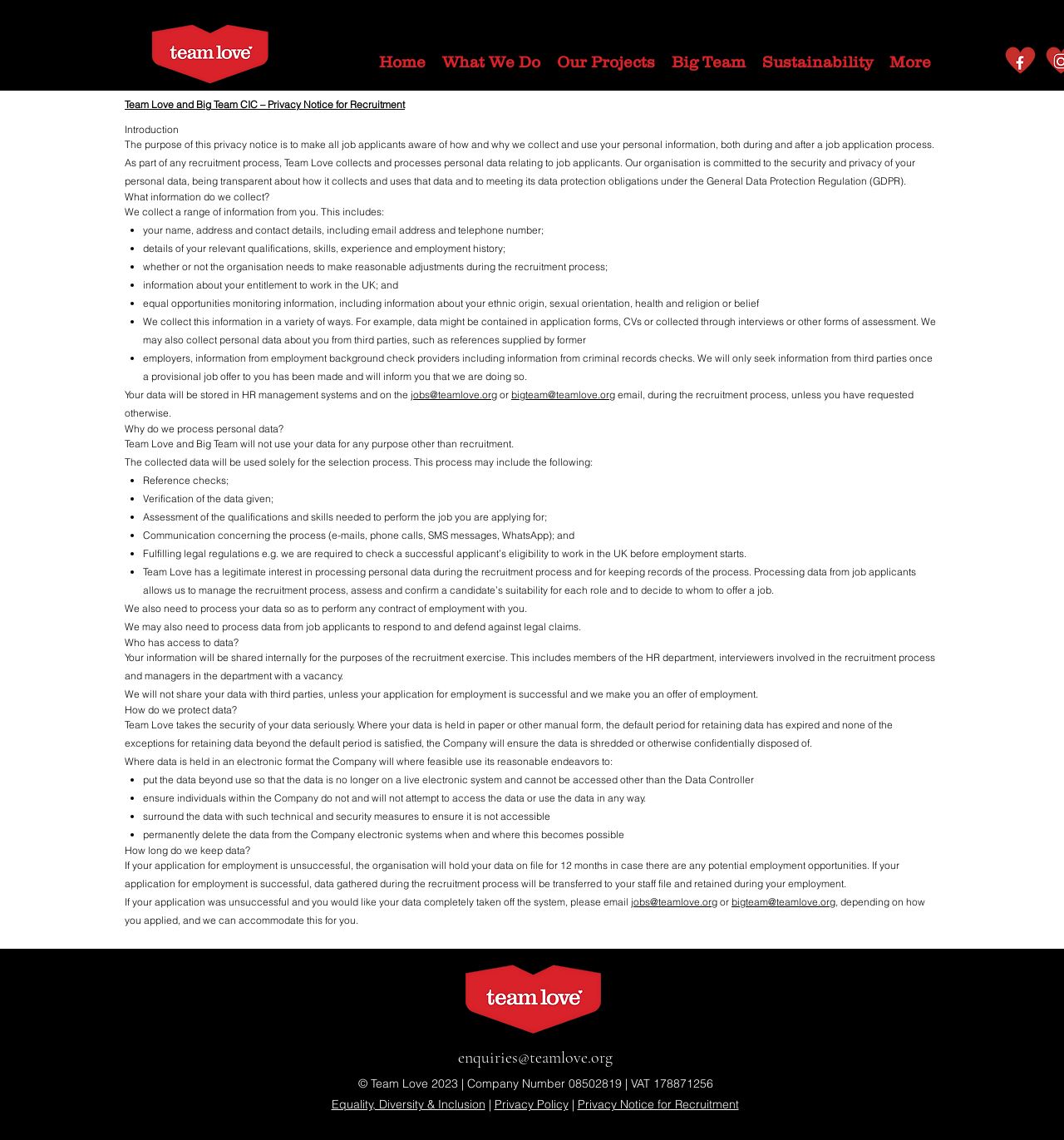Pinpoint the bounding box coordinates for the area that should be clicked to perform the following instruction: "Click Team Love Logo".

[0.125, 0.0, 0.273, 0.098]